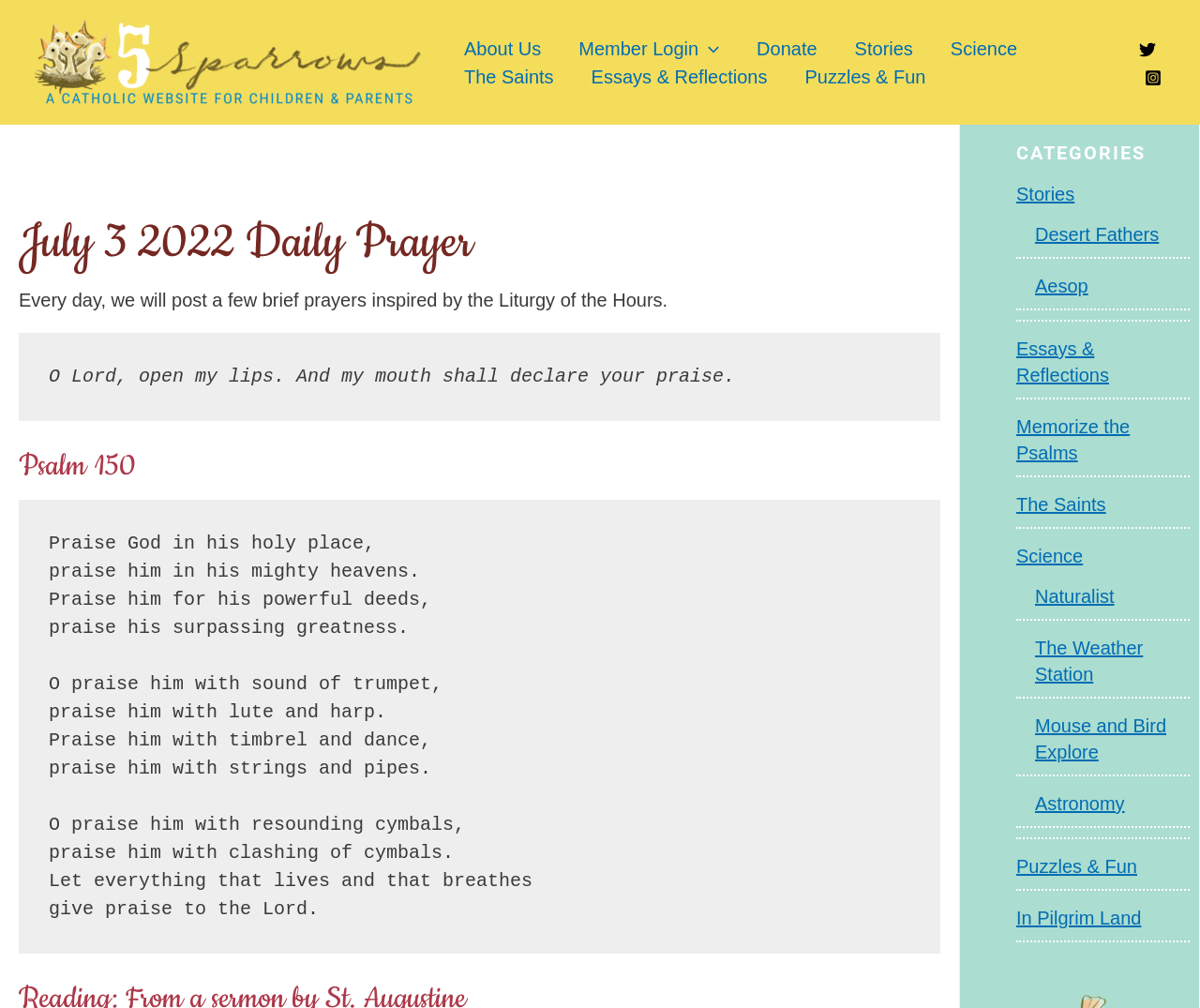Provide a one-word or brief phrase answer to the question:
How many social media links are there in the webpage?

2